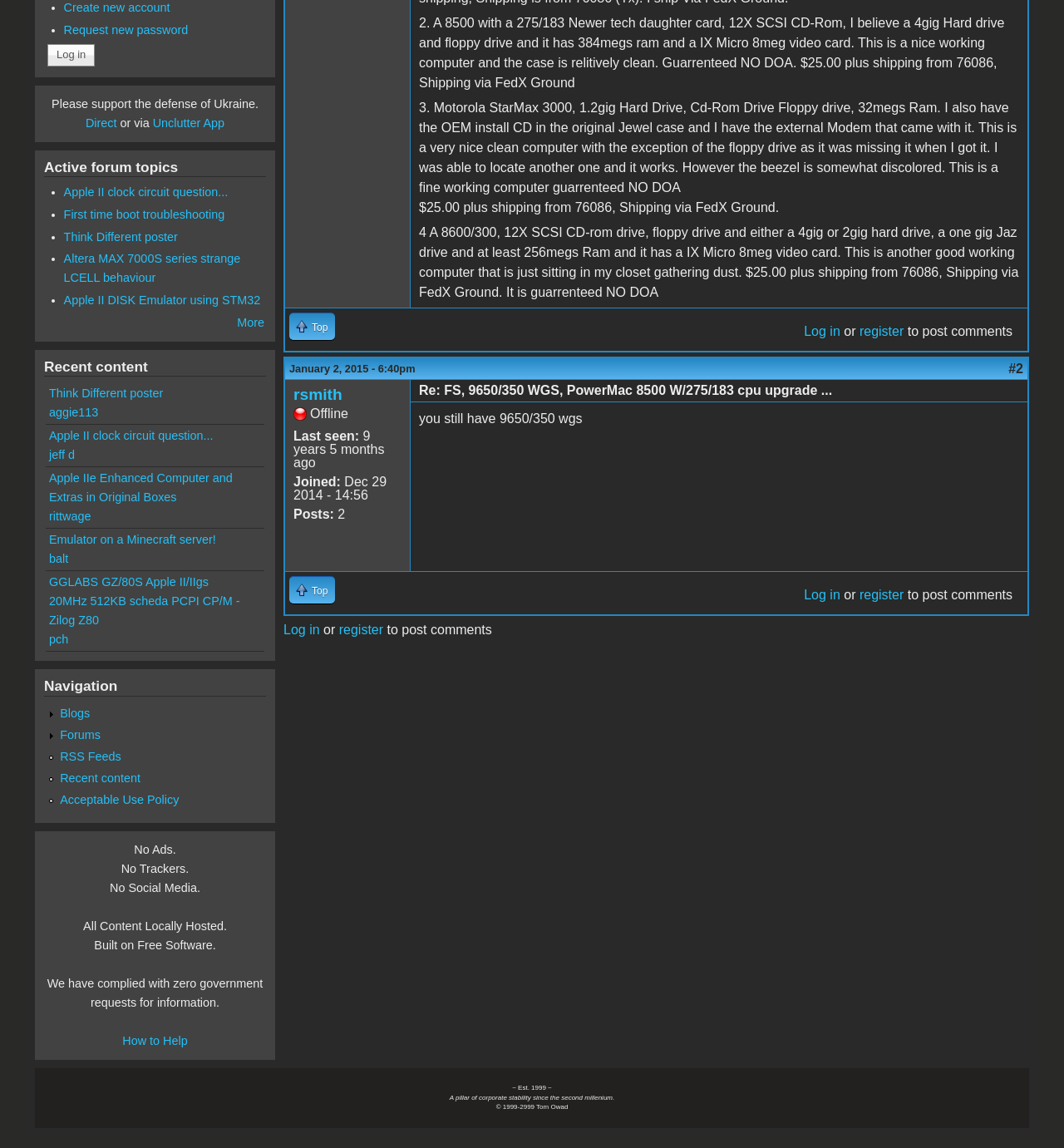Find the bounding box of the UI element described as follows: "First time boot troubleshooting".

[0.06, 0.181, 0.211, 0.193]